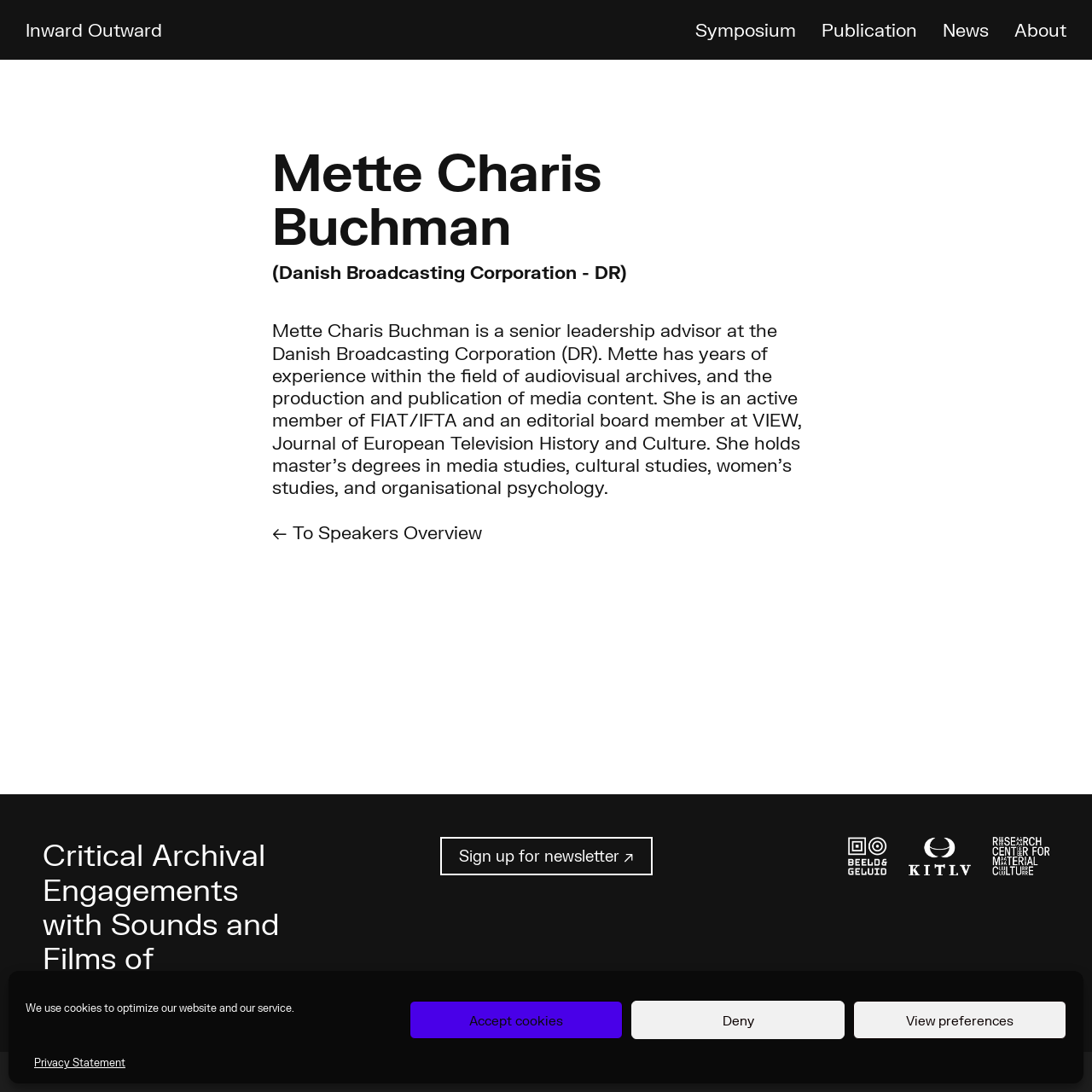Please identify the bounding box coordinates of the element that needs to be clicked to perform the following instruction: "sign up for newsletter".

[0.403, 0.767, 0.597, 0.802]